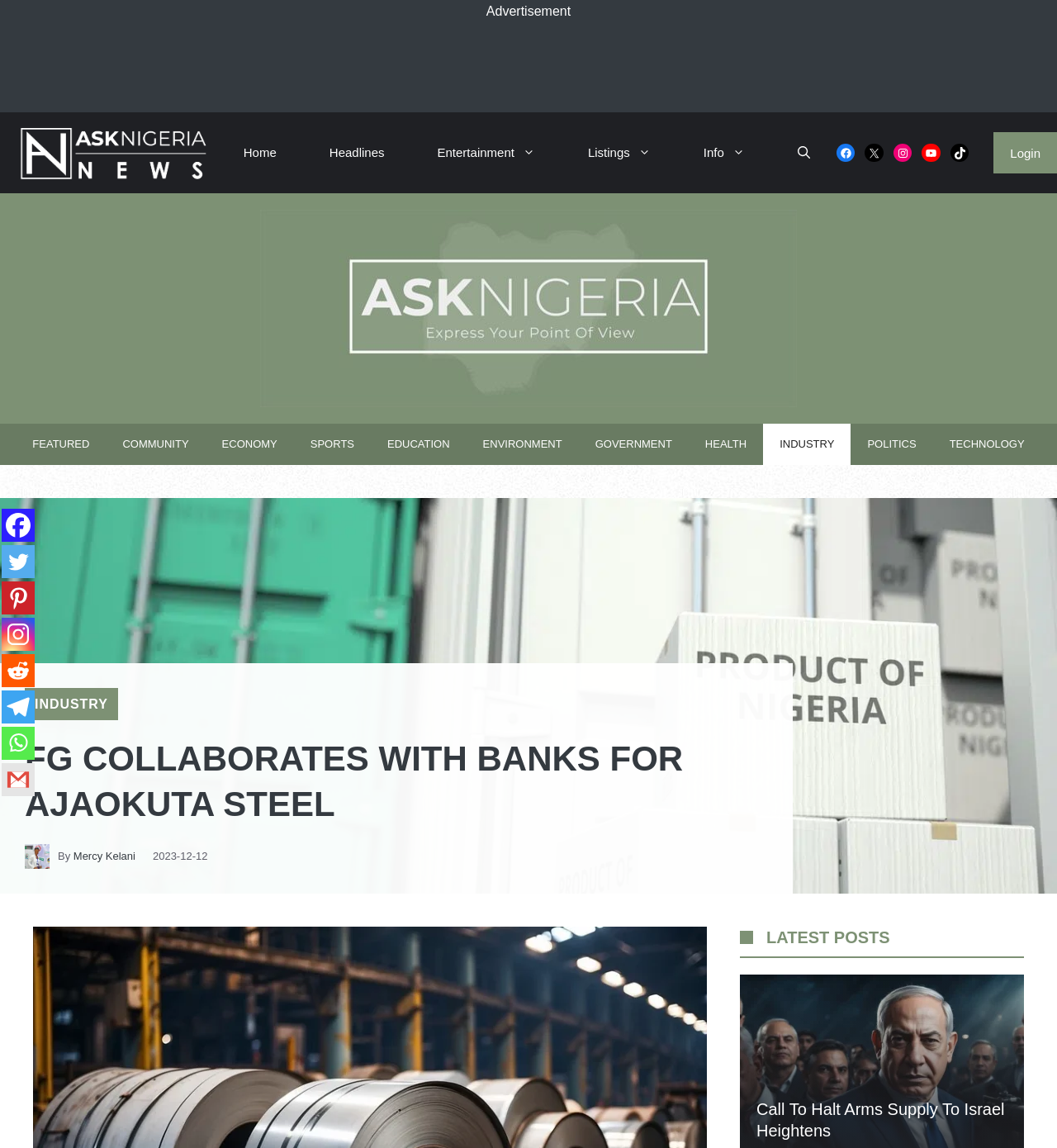What is the category of the latest post?
Based on the content of the image, thoroughly explain and answer the question.

I determined the answer by looking at the link element with the text 'INDUSTRY' and the description 'LATEST POSTS', which indicates that the latest post is categorized under INDUSTRY.